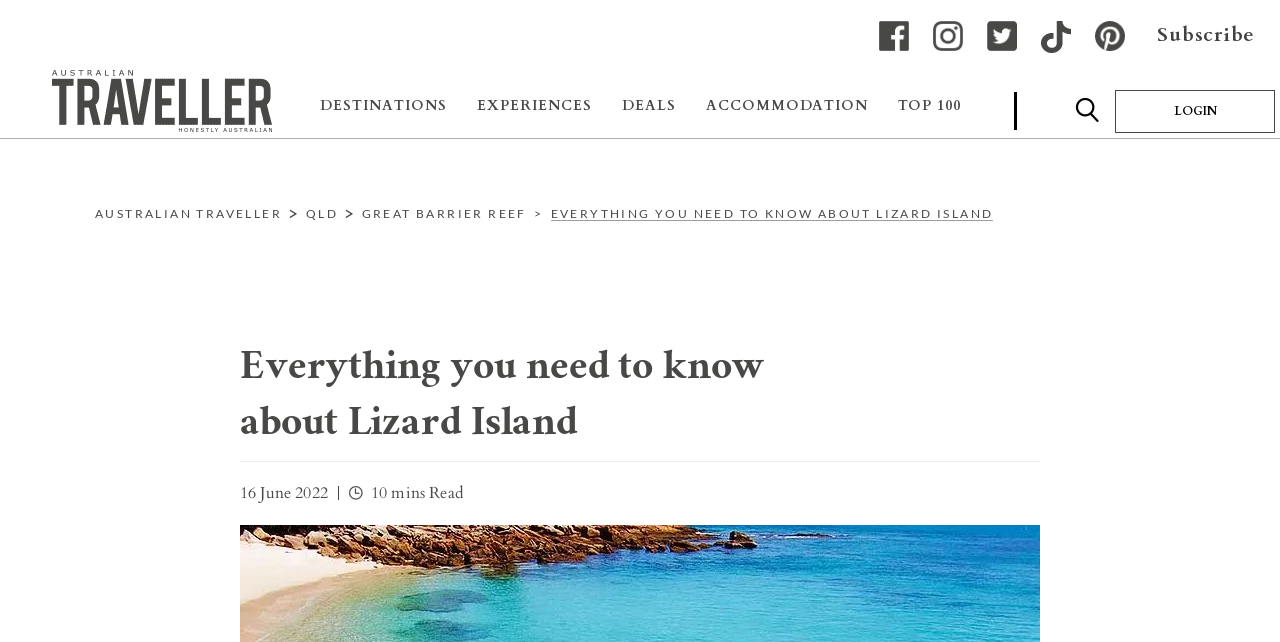Please provide the bounding box coordinates for the element that needs to be clicked to perform the instruction: "Search". The coordinates must consist of four float numbers between 0 and 1, formatted as [left, top, right, bottom].

[0.835, 0.15, 0.863, 0.197]